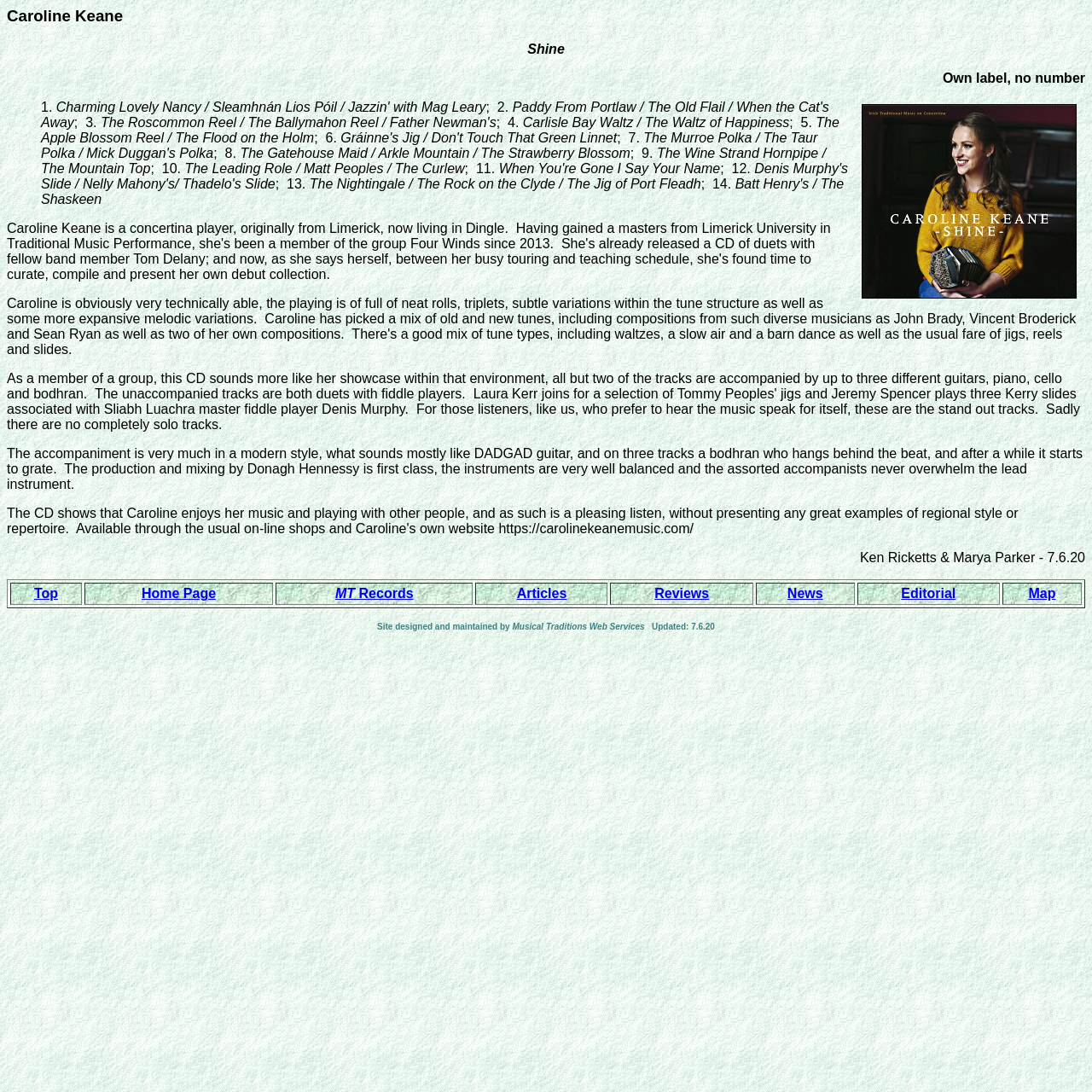Please find the bounding box coordinates of the element's region to be clicked to carry out this instruction: "Visit 'Home Page'".

[0.077, 0.533, 0.25, 0.554]